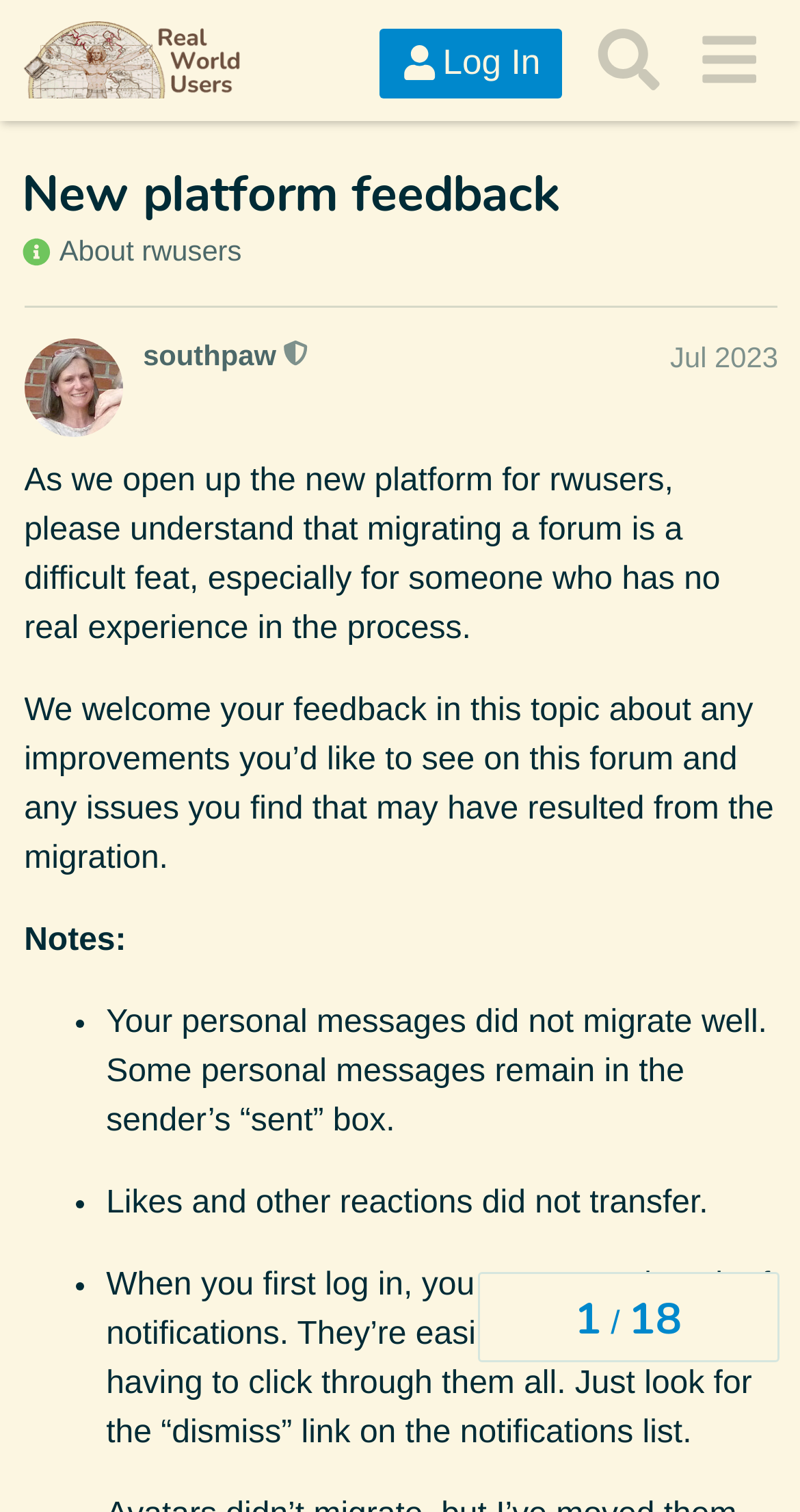Determine the bounding box coordinates of the element's region needed to click to follow the instruction: "Log in to the forum". Provide these coordinates as four float numbers between 0 and 1, formatted as [left, top, right, bottom].

[0.474, 0.019, 0.704, 0.065]